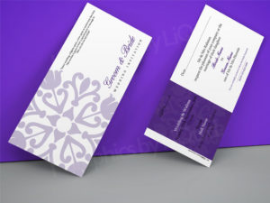Whose names are highlighted on the wedding invitation card?
Using the visual information from the image, give a one-word or short-phrase answer.

Lauren & Balo